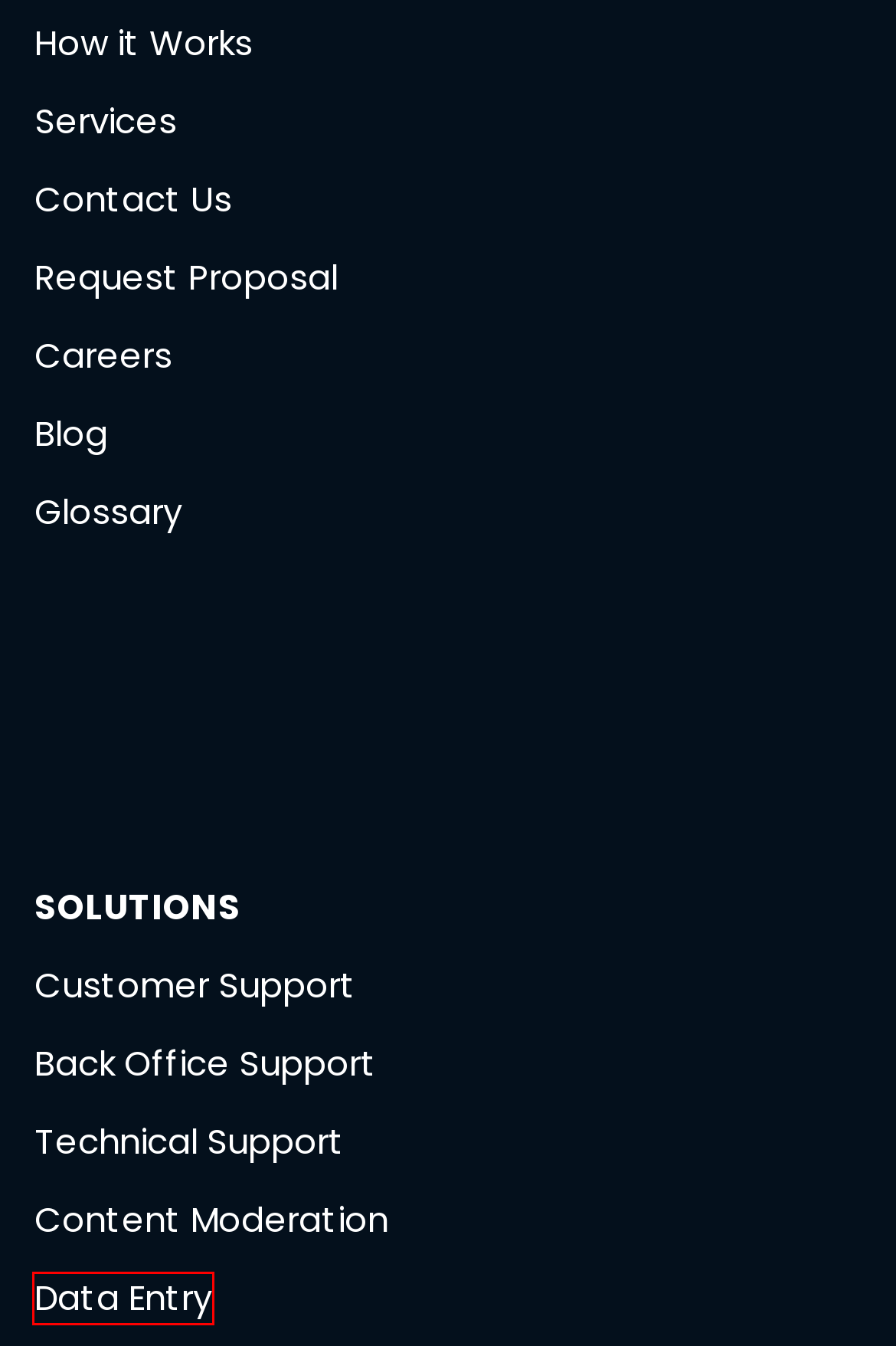Inspect the provided webpage screenshot, concentrating on the element within the red bounding box. Select the description that best represents the new webpage after you click the highlighted element. Here are the candidates:
A. Outsource Philippines | Outsourcing Company | Digital Minds BPO
B. 24/7 Outsourced Technical Support | Technical Support Outsourcing Services
C. Business Process Outsourcing Glossary - Digital Minds BPO
D. Careers at Digital Minds BPO | Call Center Hiring | BPO Jobs
E. Request Proposal | Outsourcing Philippines | Digital Minds BPO
F. Back Office Outsourcing Services | Back Office Support | Digital Minds
G. Outsource Data Entry Services Company | Digital Minds BPO
H. Business Process Outsourcing Blog | Digital Minds BPO

G